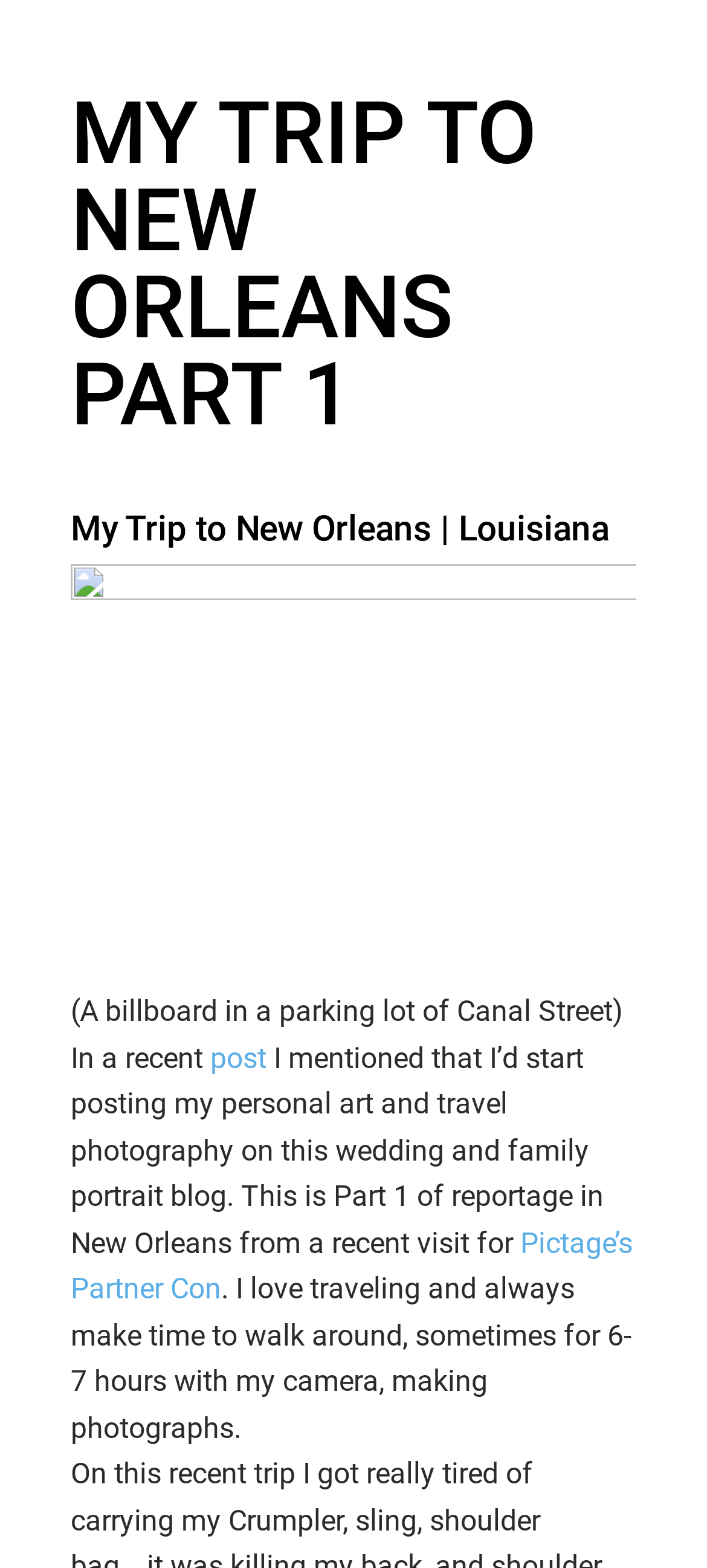What is the photographer's name?
Using the visual information, reply with a single word or short phrase.

Marc Weisberg